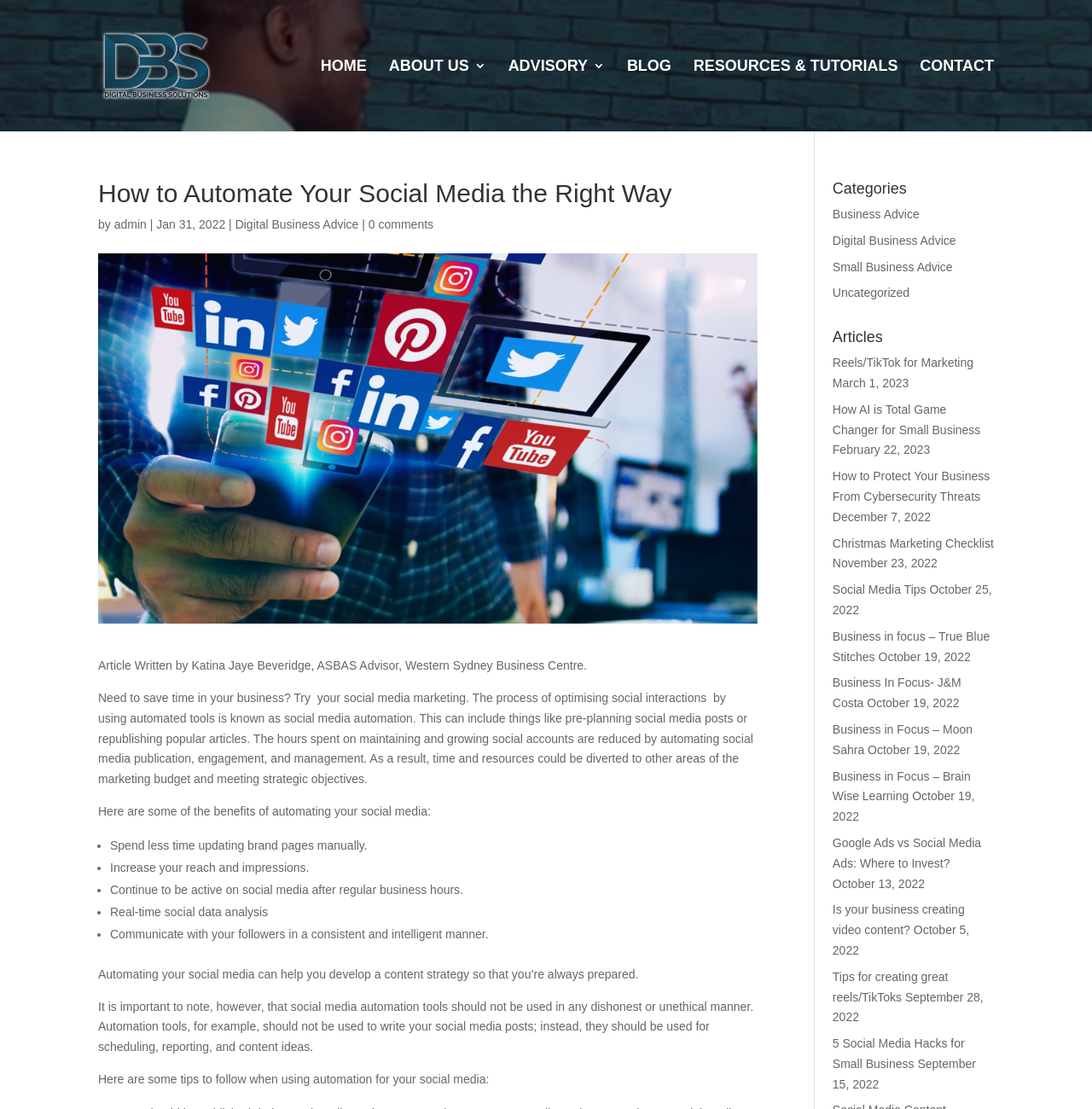With reference to the screenshot, provide a detailed response to the question below:
What is the date of the article?

The date of the article is mentioned in the text 'Jan 31, 2022' which is located below the article title.